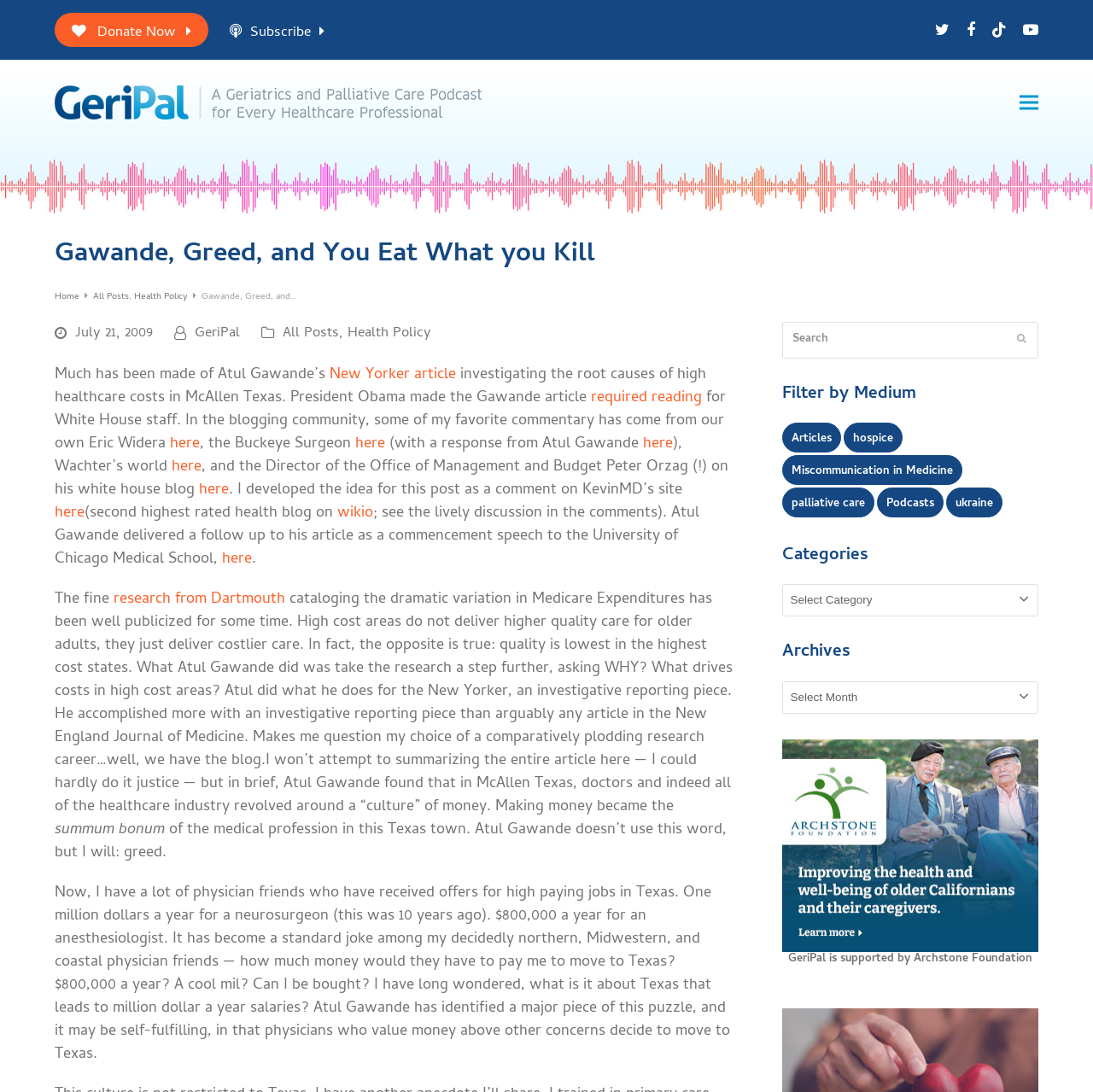Look at the image and write a detailed answer to the question: 
What is the topic of the article being discussed?

I found this answer by reading the StaticText elements which describe the article, specifically the text 'Much has been made of Atul Gawande’s New Yorker article investigating the root causes of high healthcare costs in McAllen Texas.'